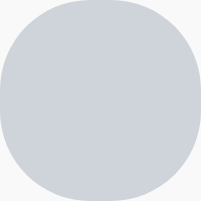Answer the following query concisely with a single word or phrase:
Where has George Perkins lived for over two decades?

North America